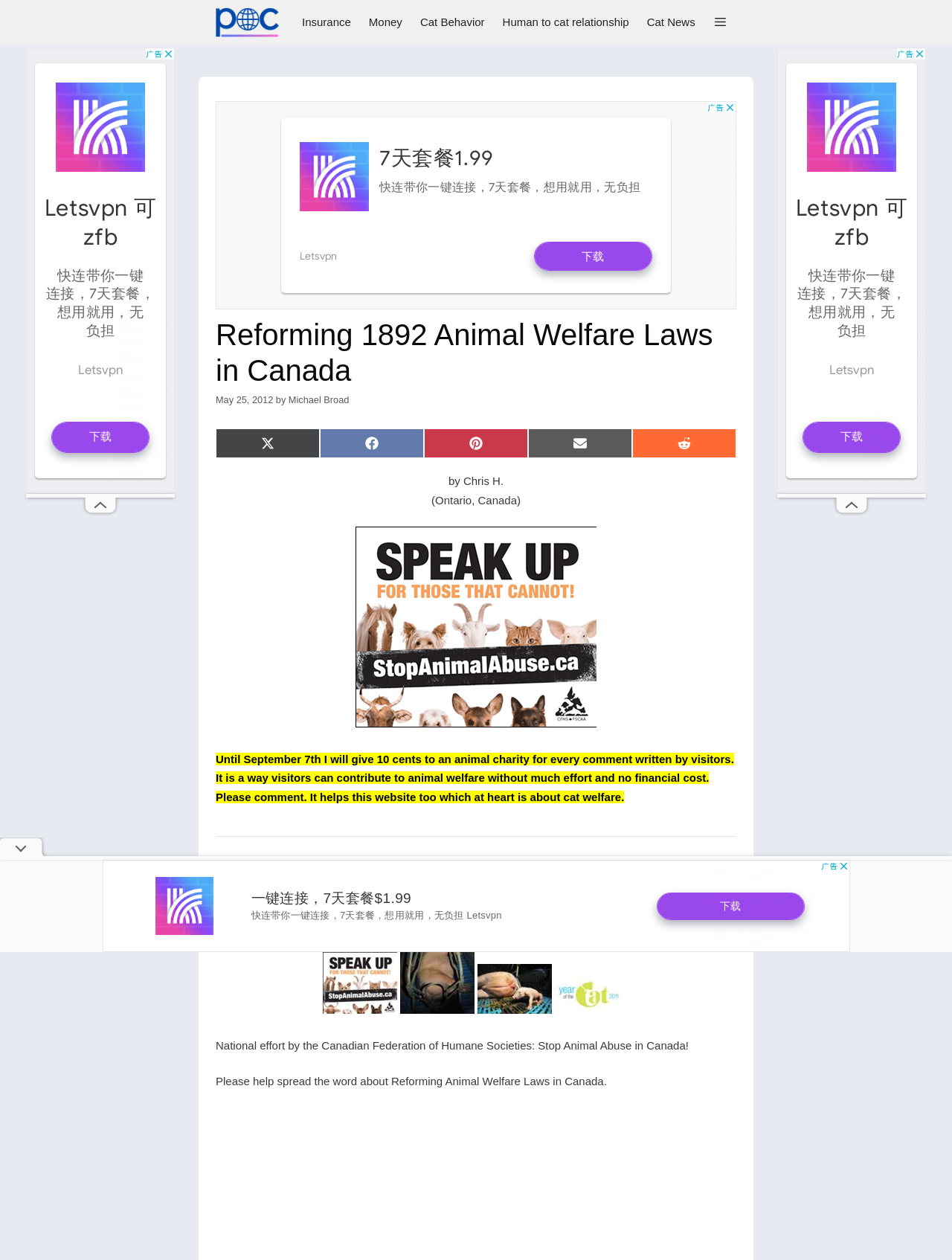Please specify the bounding box coordinates of the clickable region to carry out the following instruction: "Click the 'Share on Facebook' link". The coordinates should be four float numbers between 0 and 1, in the format [left, top, right, bottom].

[0.336, 0.34, 0.445, 0.364]